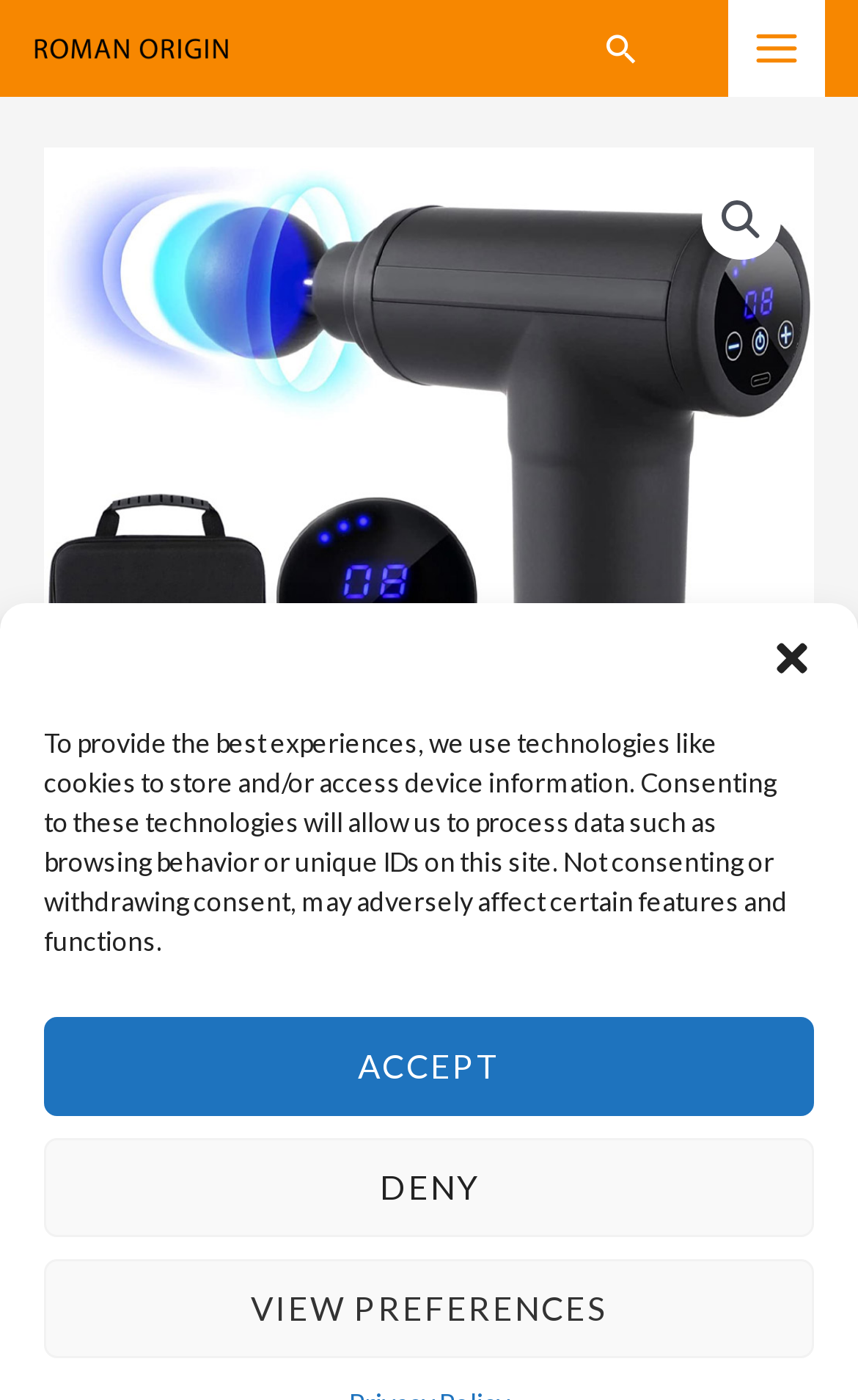Locate the bounding box coordinates of the element you need to click to accomplish the task described by this instruction: "search something".

[0.701, 0.02, 0.747, 0.048]